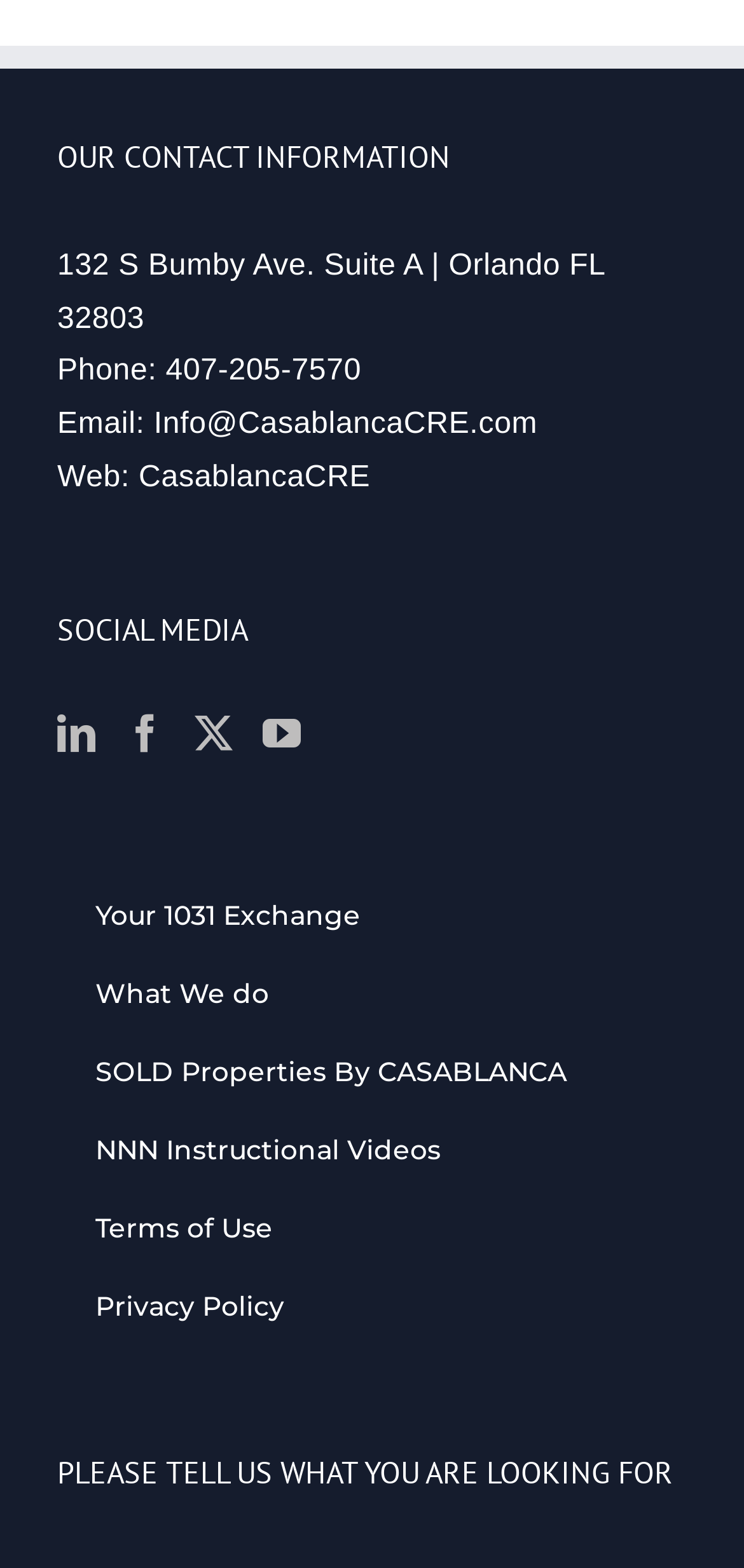What is the phone number of CasablancaCRE?
Respond to the question with a well-detailed and thorough answer.

I found the phone number by looking at the link element that contains the phone number, which is located next to the 'Phone:' static text element.